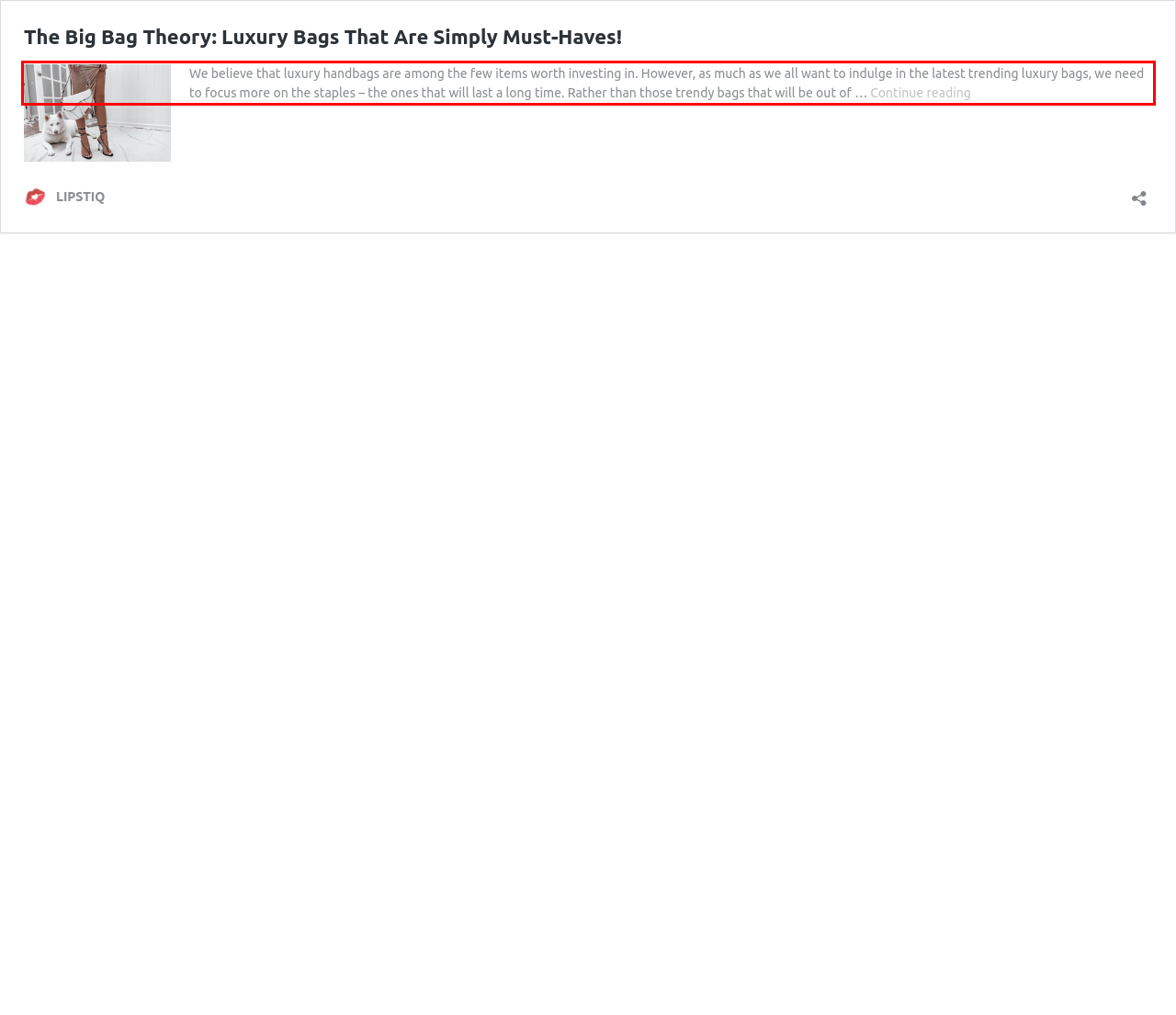Observe the screenshot of the webpage that includes a red rectangle bounding box. Conduct OCR on the content inside this red bounding box and generate the text.

We believe that luxury handbags are among the few items worth investing in. However, as much as we all want to indulge in the latest trending luxury bags, we need to focus more on the staples – the ones that will last a long time. Rather than those trendy bags that will be out of … Continue reading The Big Bag Theory: Luxury Bags That Are Simply Must-Haves!